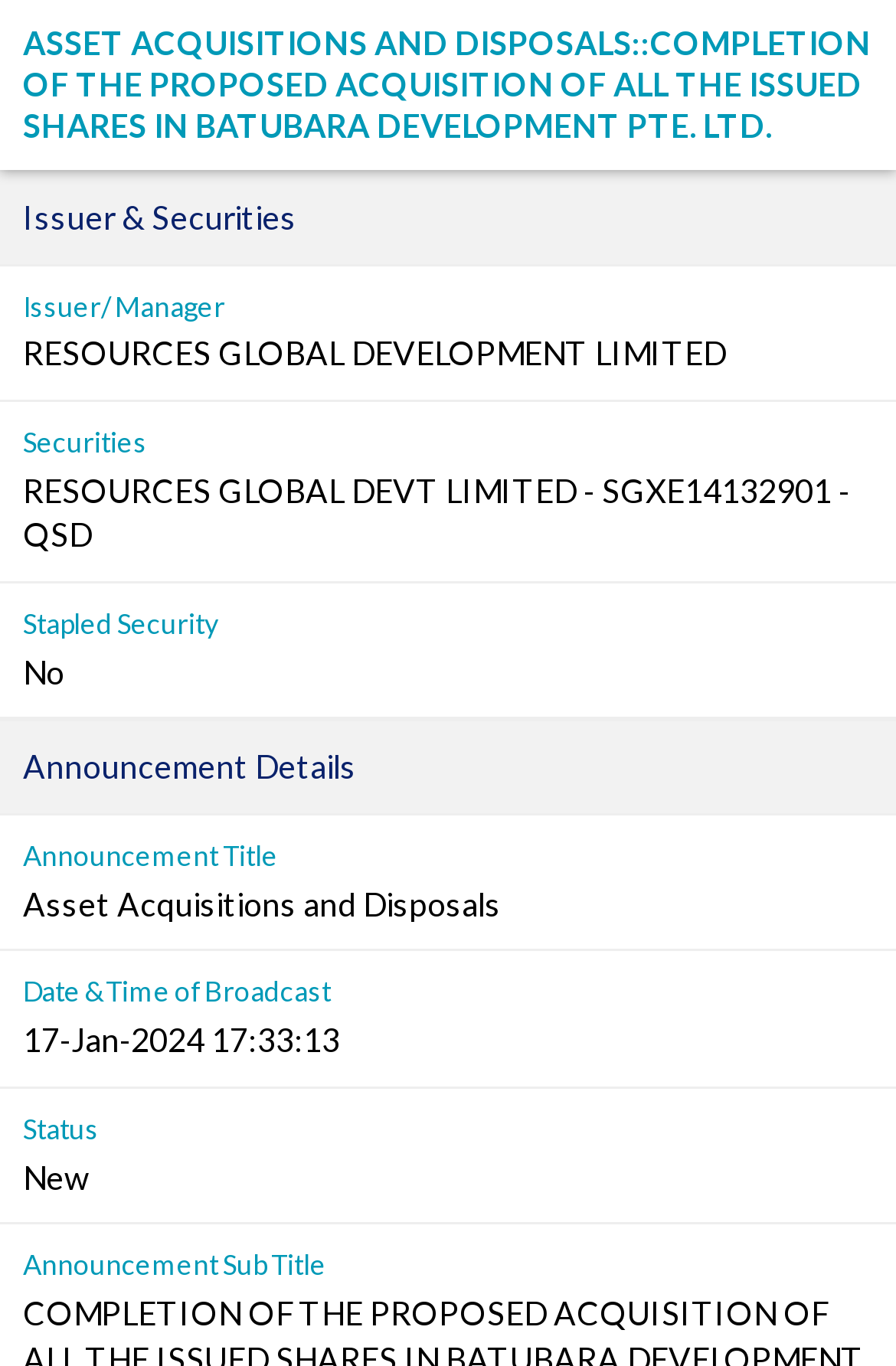What is the issuer of the securities? Analyze the screenshot and reply with just one word or a short phrase.

RESOURCES GLOBAL DEVELOPMENT LIMITED